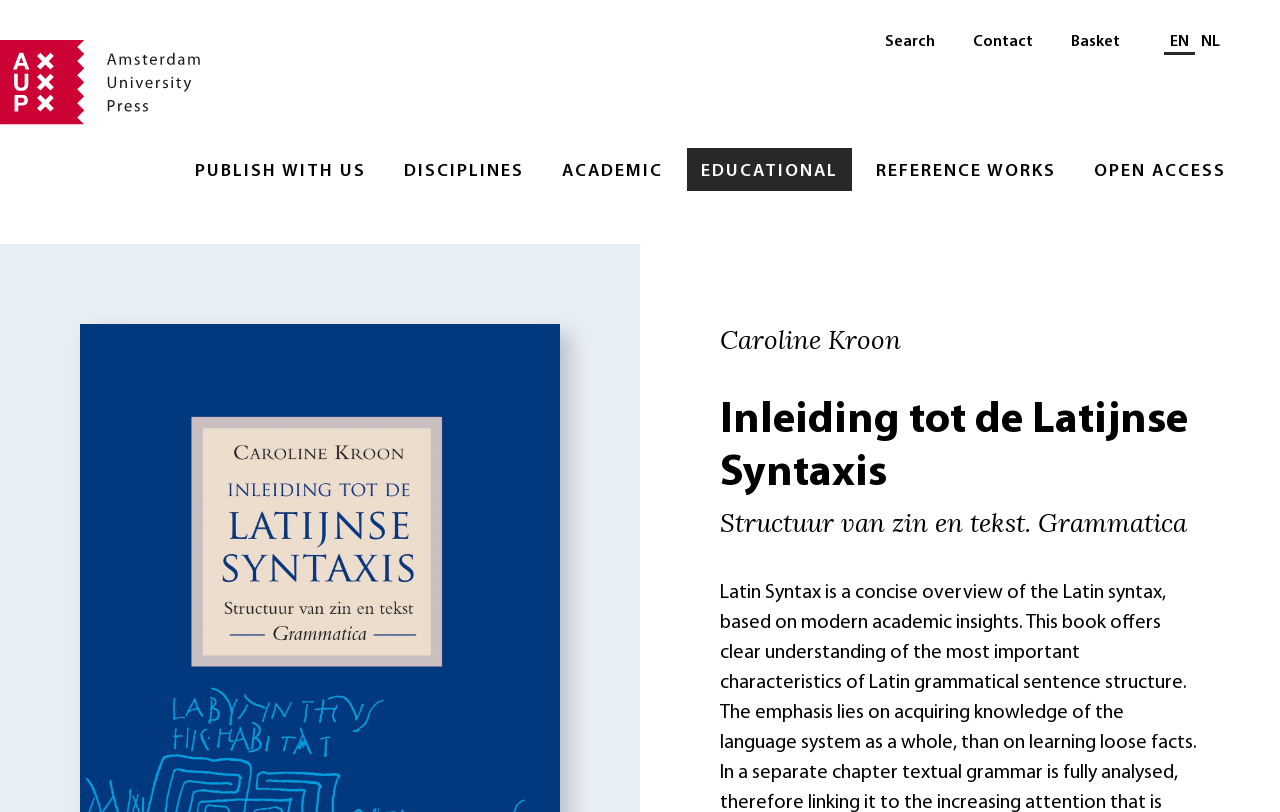Pinpoint the bounding box coordinates of the clickable element to carry out the following instruction: "Contact the publisher."

[0.749, 0.025, 0.818, 0.074]